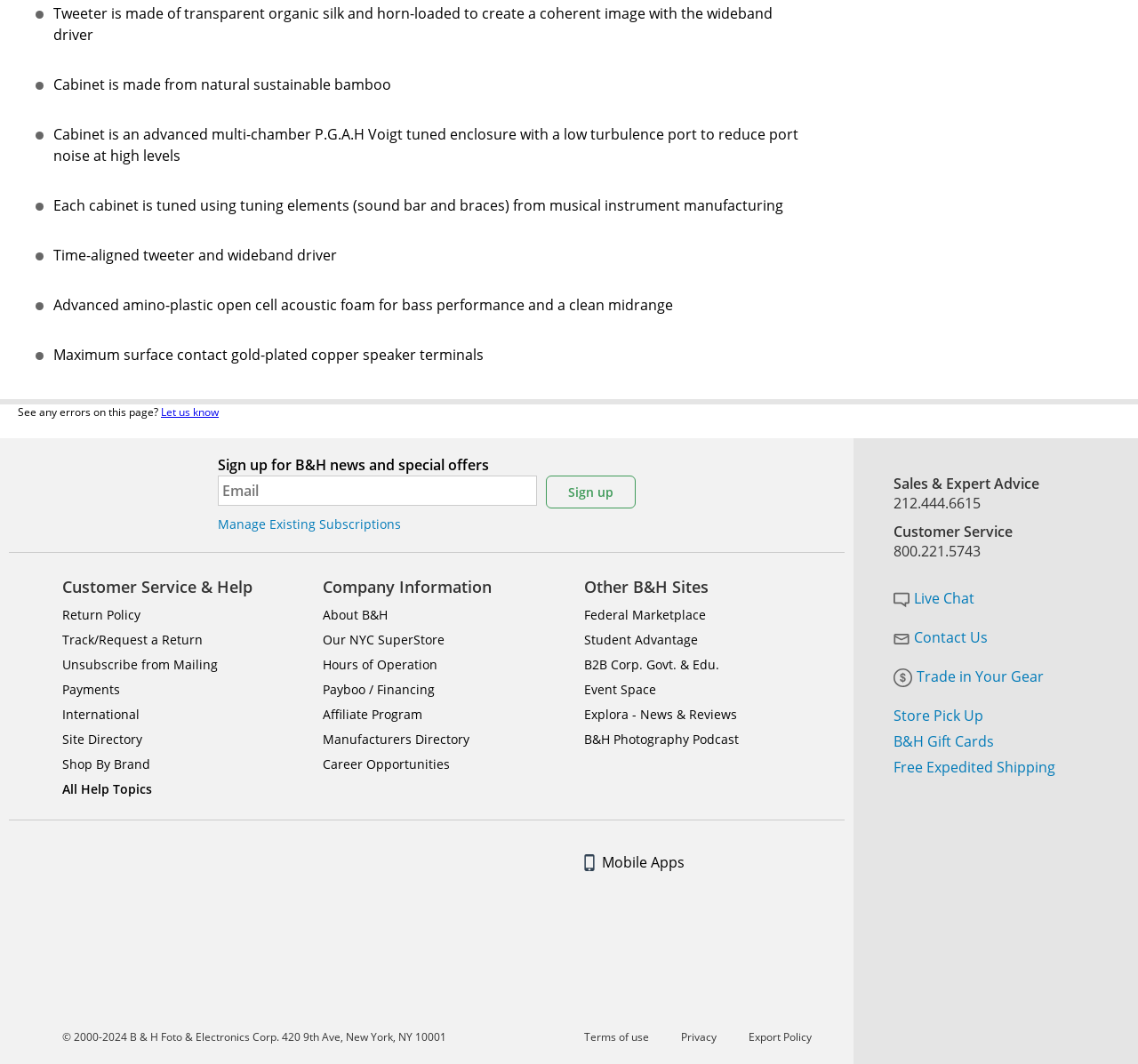Analyze the image and provide a detailed answer to the question: How can I contact B&H for sales and expert advice?

I found this answer by looking at the StaticText element with the text 'Sales & Expert Advice' and the phone number '212.444.6615' which is located at the bottom of the webpage.